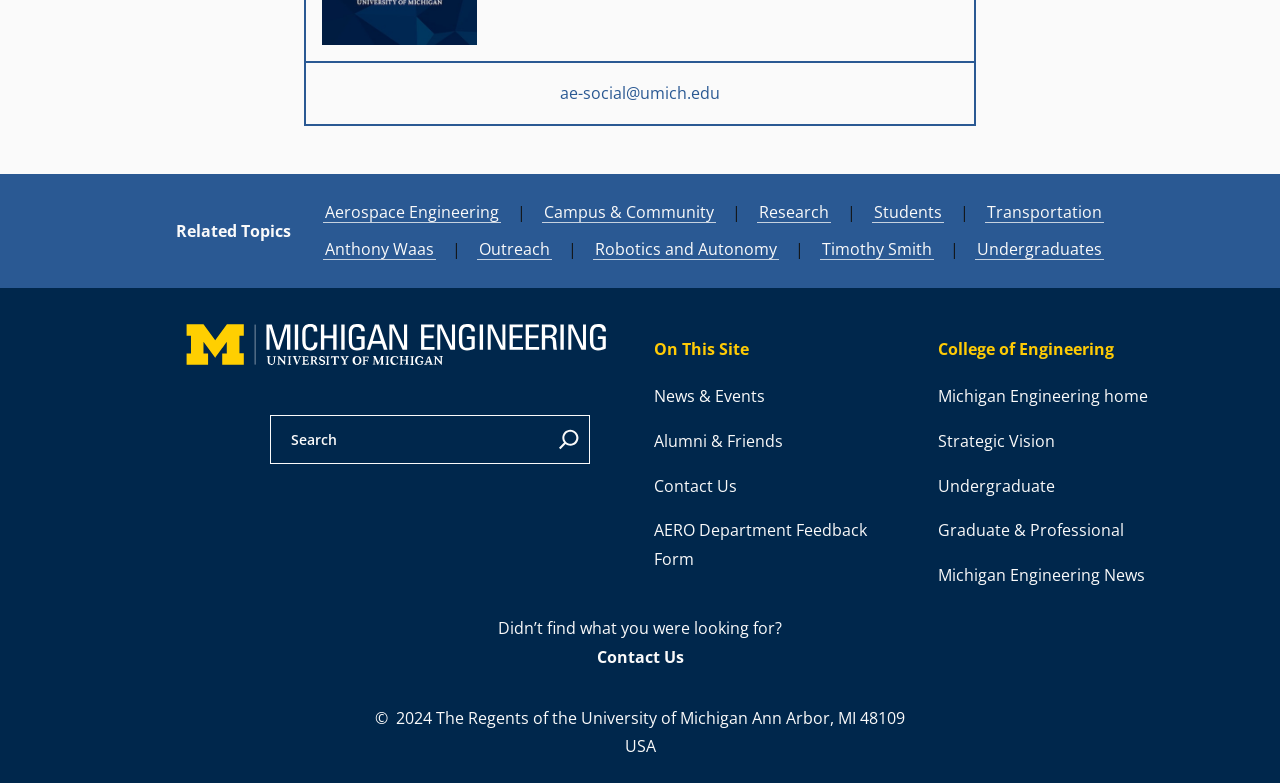Provide your answer to the question using just one word or phrase: What is the year of the copyright?

2024